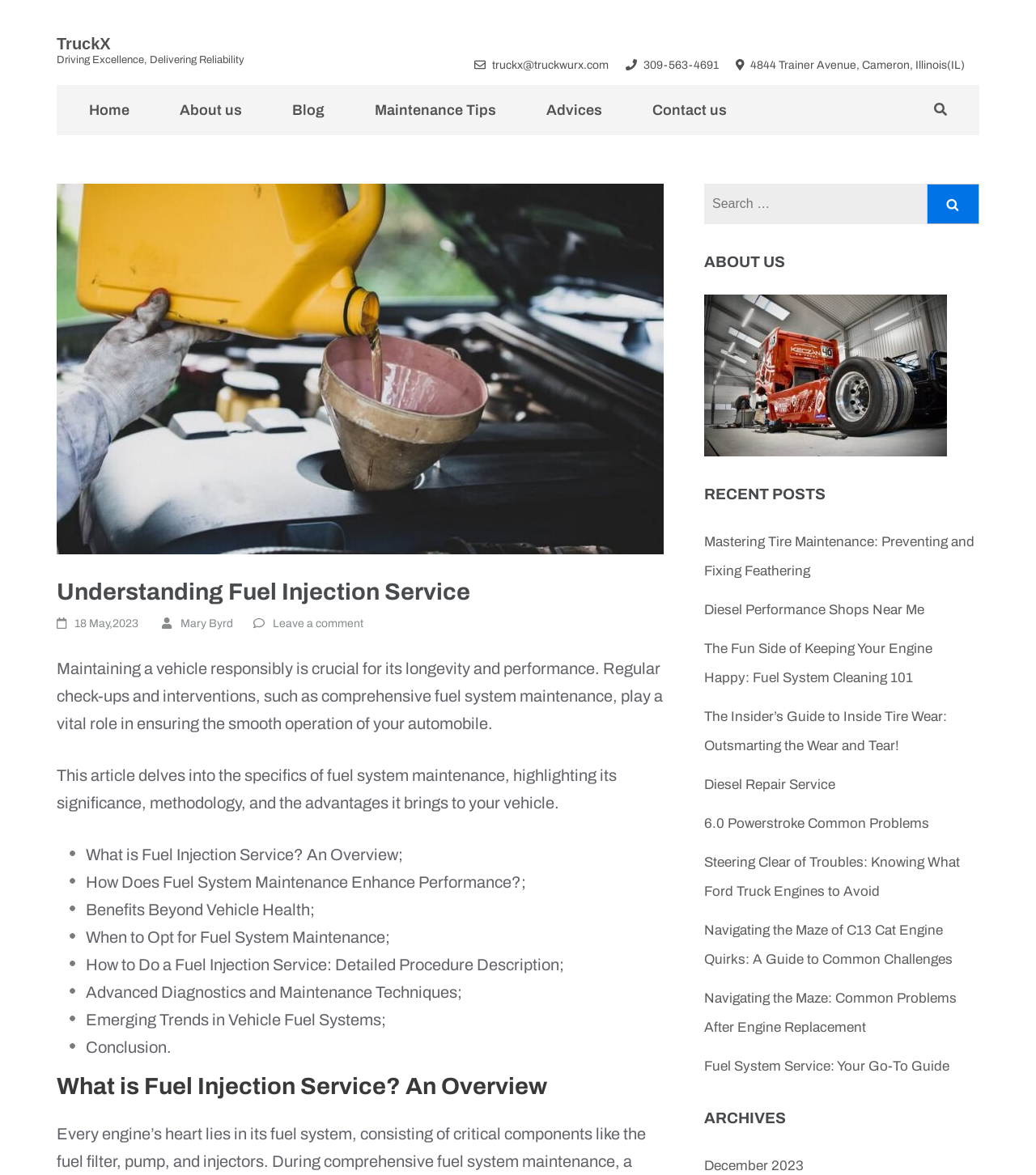Please find the bounding box coordinates of the element's region to be clicked to carry out this instruction: "Search for a topic".

[0.68, 0.156, 0.945, 0.191]